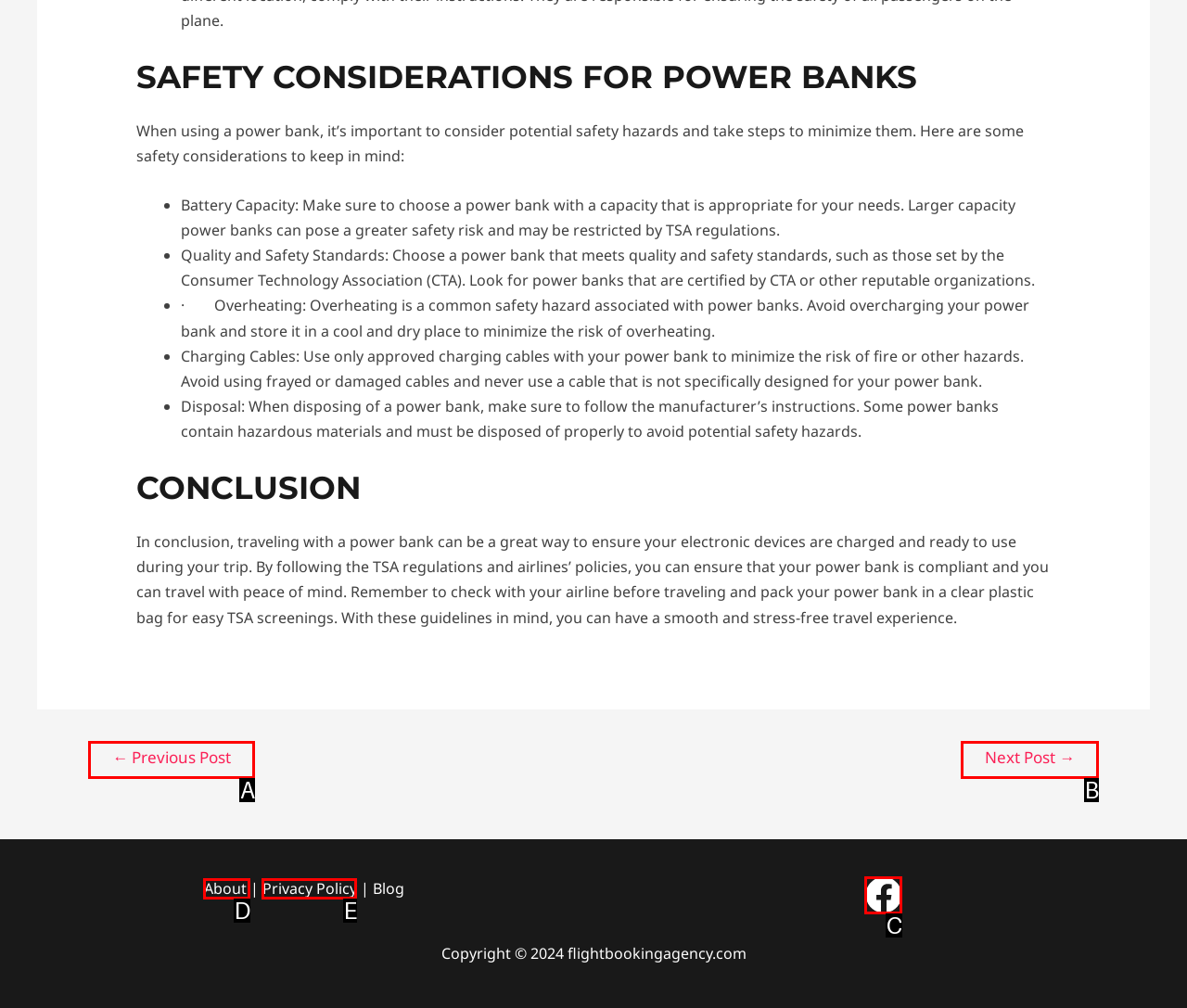From the choices provided, which HTML element best fits the description: Privacy Policy? Answer with the appropriate letter.

E